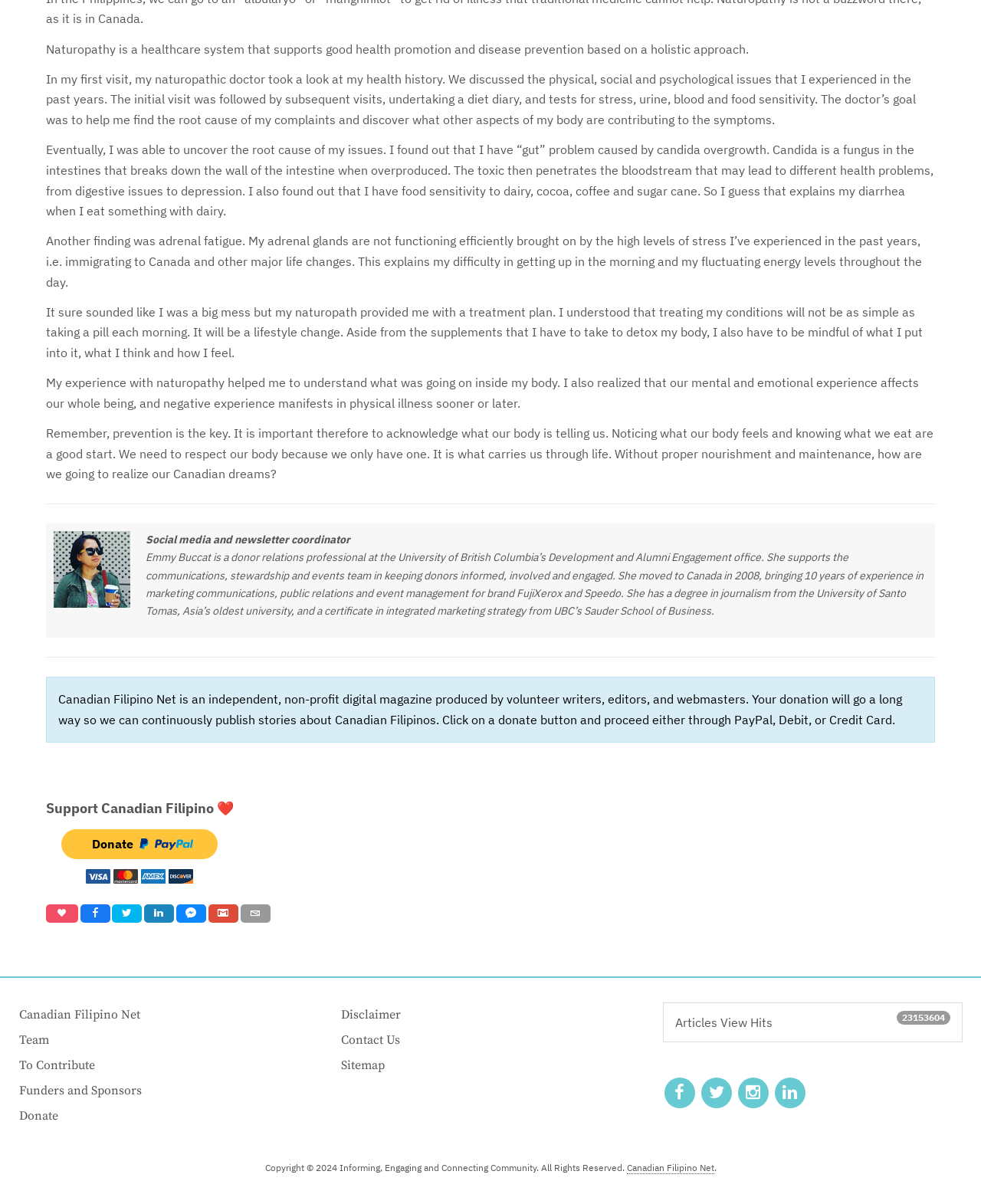What is the author's profession?
Answer the question with a single word or phrase, referring to the image.

Donor relations professional